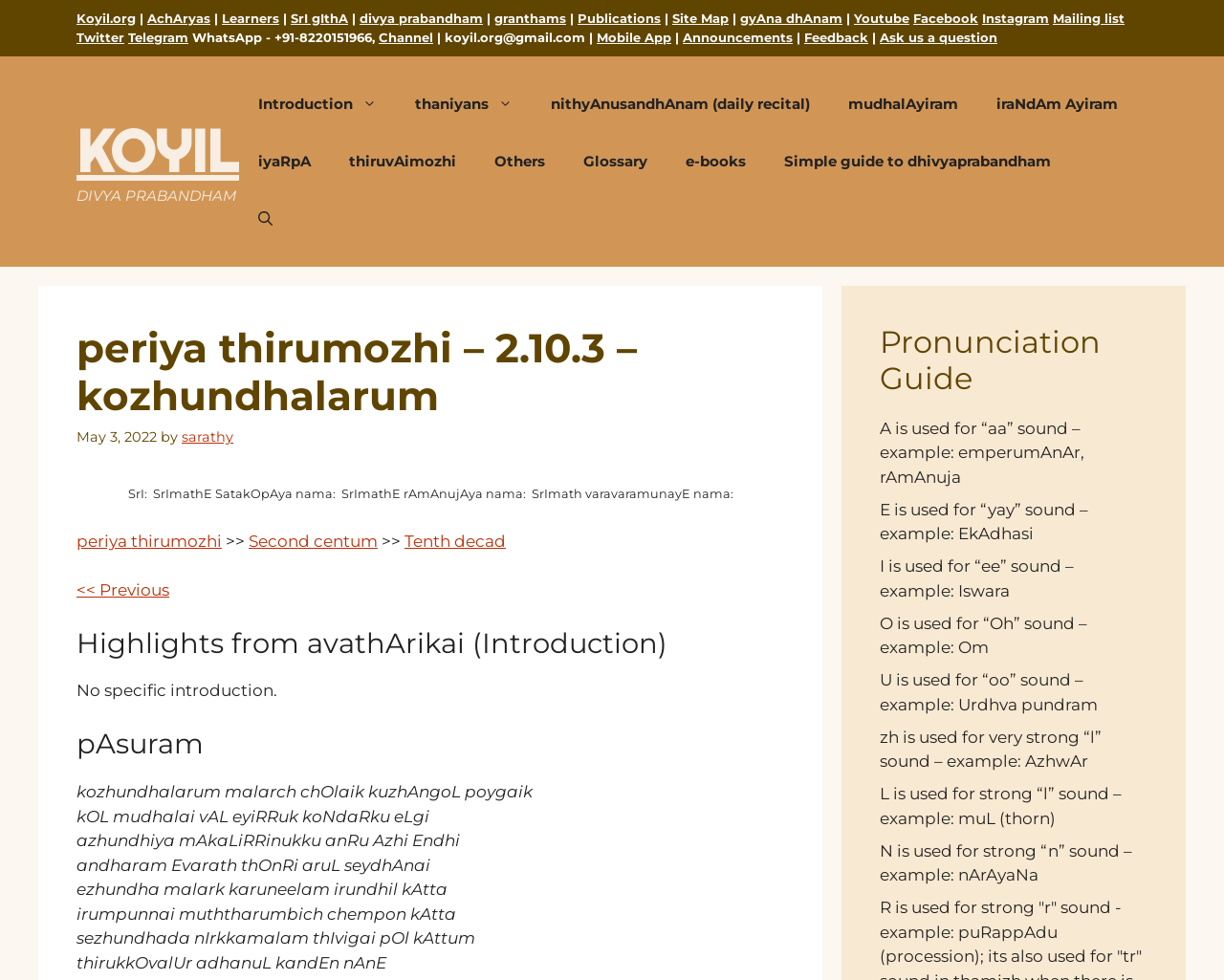Please determine and provide the text content of the webpage's heading.

periya thirumozhi – 2.10.3 – kozhundhalarum